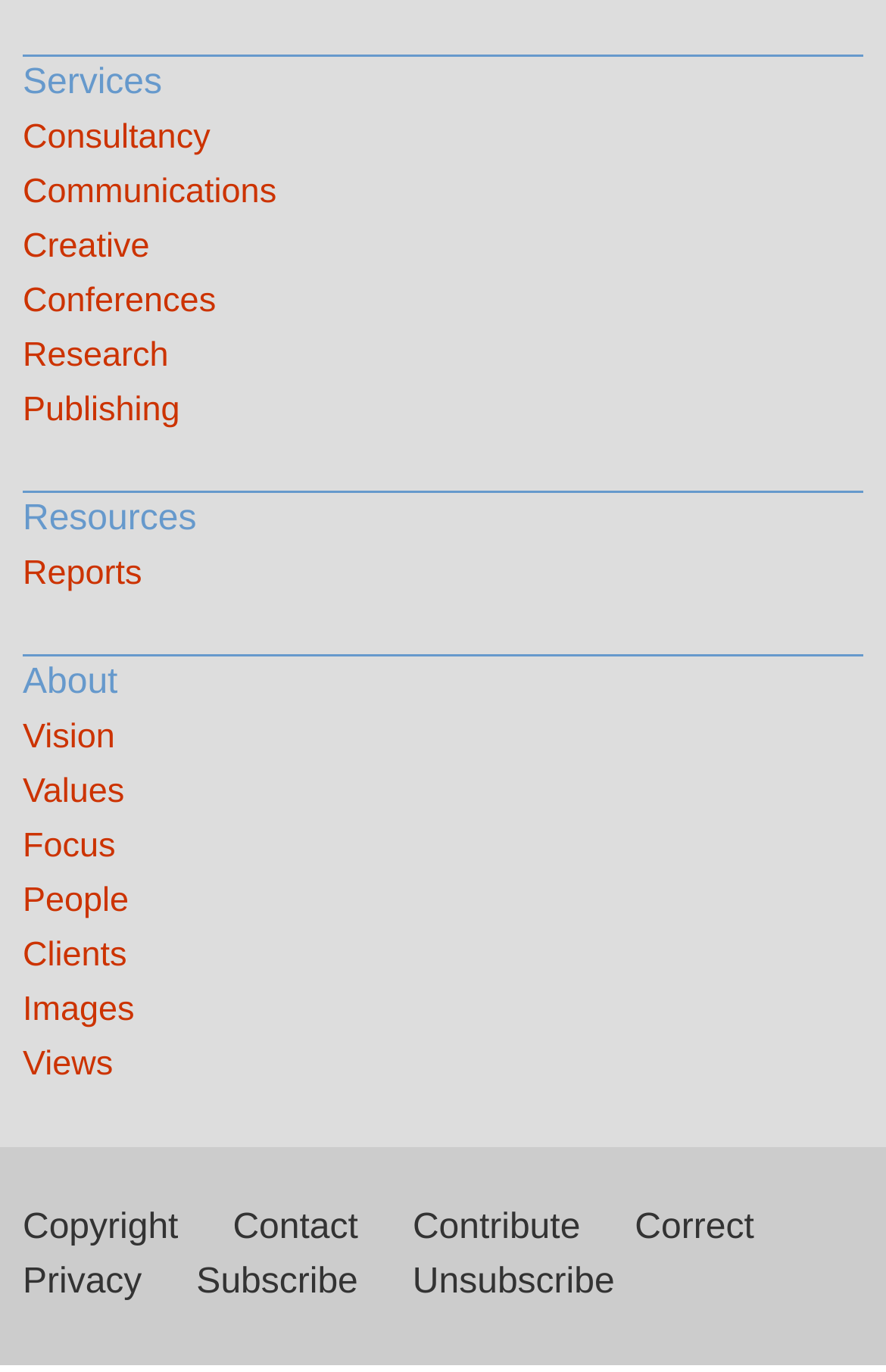Reply to the question with a single word or phrase:
How many links are there at the bottom of the page?

8